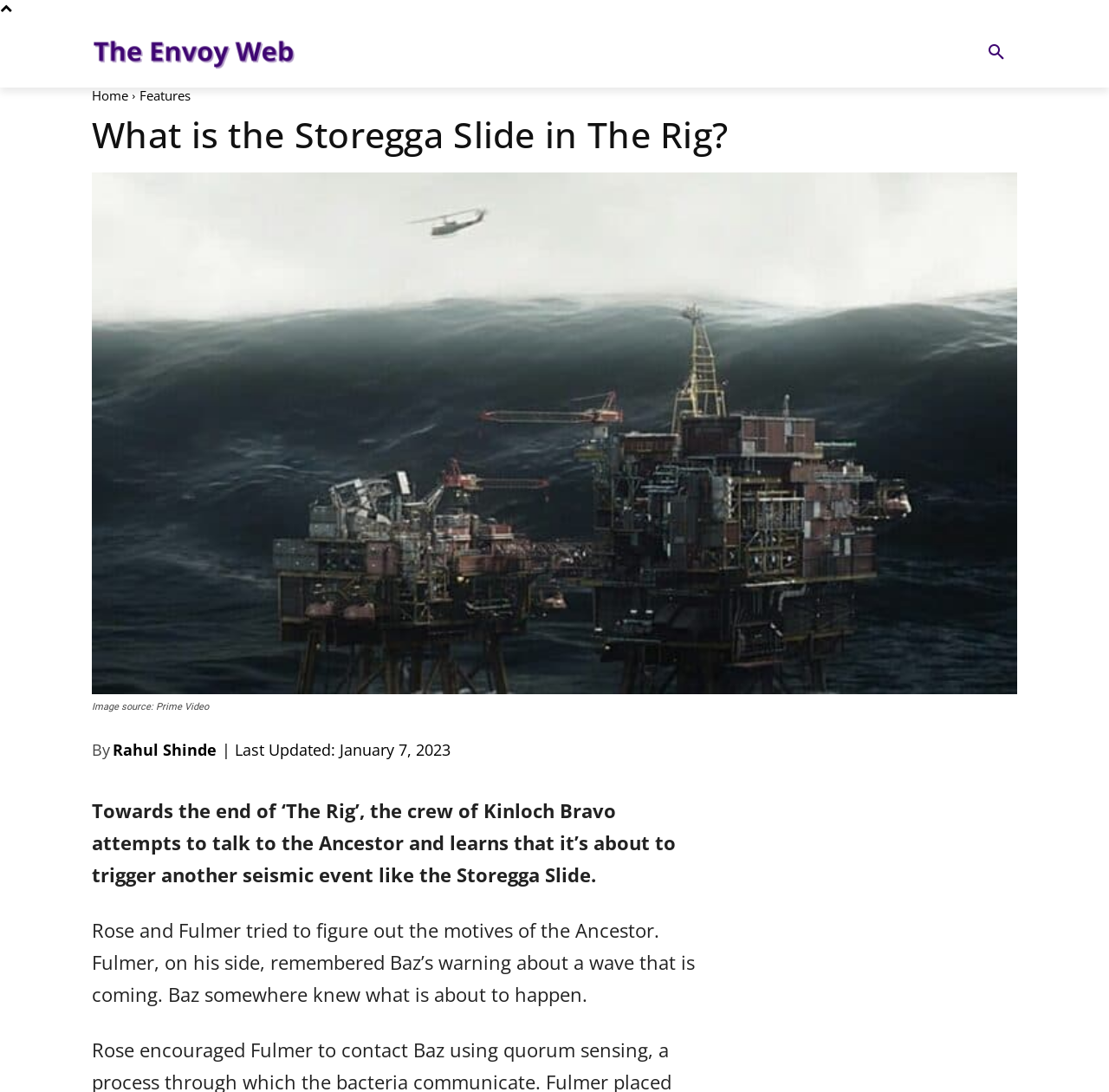What is the name of the crew's location?
Please answer the question with as much detail as possible using the screenshot.

The question asks for the name of the crew's location, which can be found in the text 'the crew of Kinloch Bravo attempts to talk to the Ancestor'. The answer is Kinloch Bravo, which is the name of the location where the crew is situated.